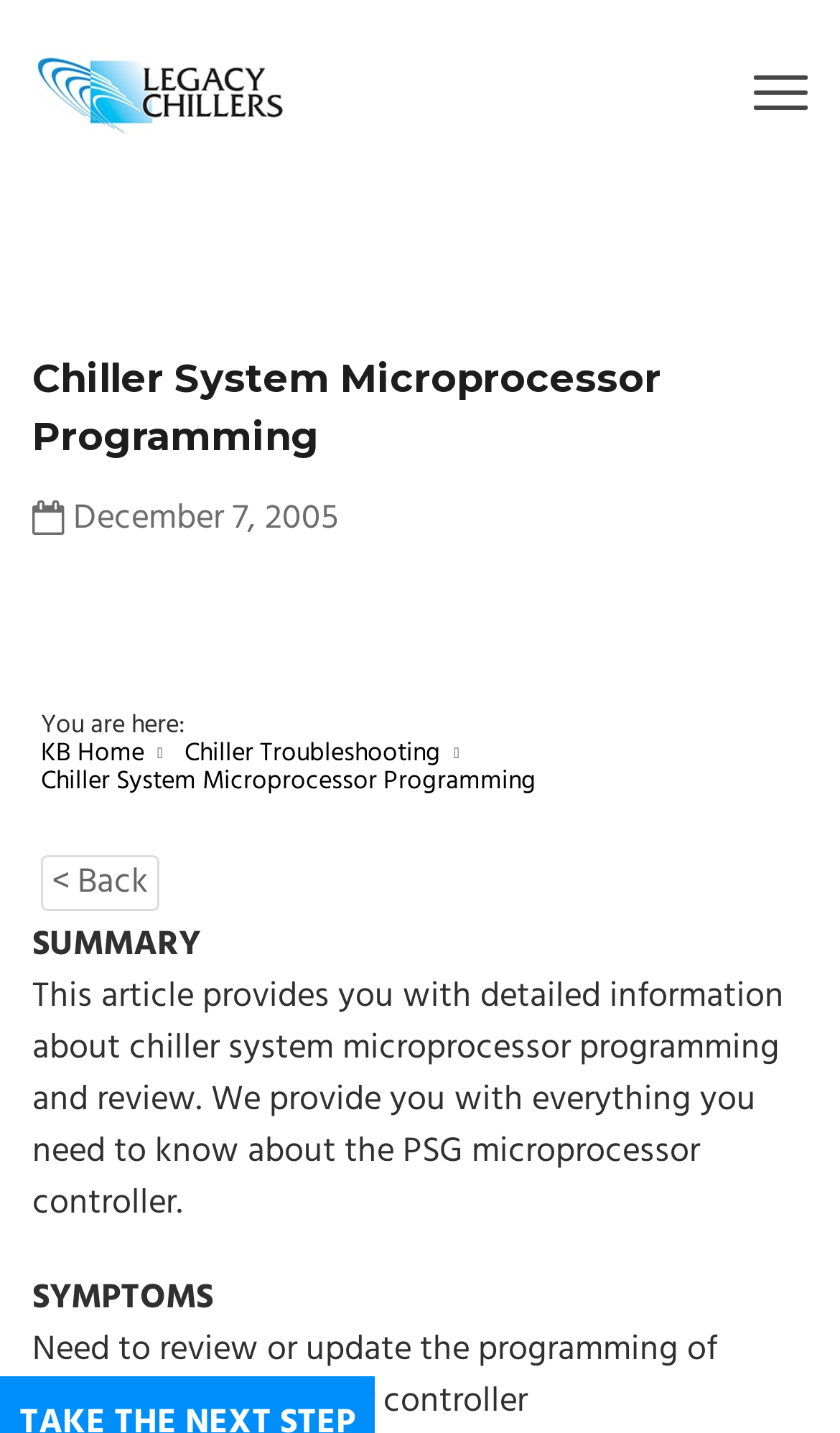Construct a comprehensive description capturing every detail on the webpage.

The webpage is about chiller system microprocessor programming and review. At the top left, there is a logo of "Legacy Chillers, Inc." with a link to the company's website. Next to the logo, there is a link to the current page. 

Below the logo, there is a main header section that spans almost the entire width of the page. The header section contains the title "Chiller System Microprocessor Programming" and a link to the date "December 7, 2005" on the left side. On the right side, there is a link to "Chiller Troubleshooting". 

Under the header section, there is a navigation section that indicates the current location, with links to "KB Home" and "Chiller Troubleshooting" on the left side. The title "Chiller System Microprocessor Programming" is repeated in this section. 

Below the navigation section, there is a "Back" button on the left side. The main content of the page starts with a "SUMMARY" section, which provides a brief overview of the article. The summary text explains that the article provides detailed information about chiller system microprocessor programming and review. 

Following the summary, there is a "SYMPTOMS" section that describes the need to review or update the programming of chillers microprocessor controller.